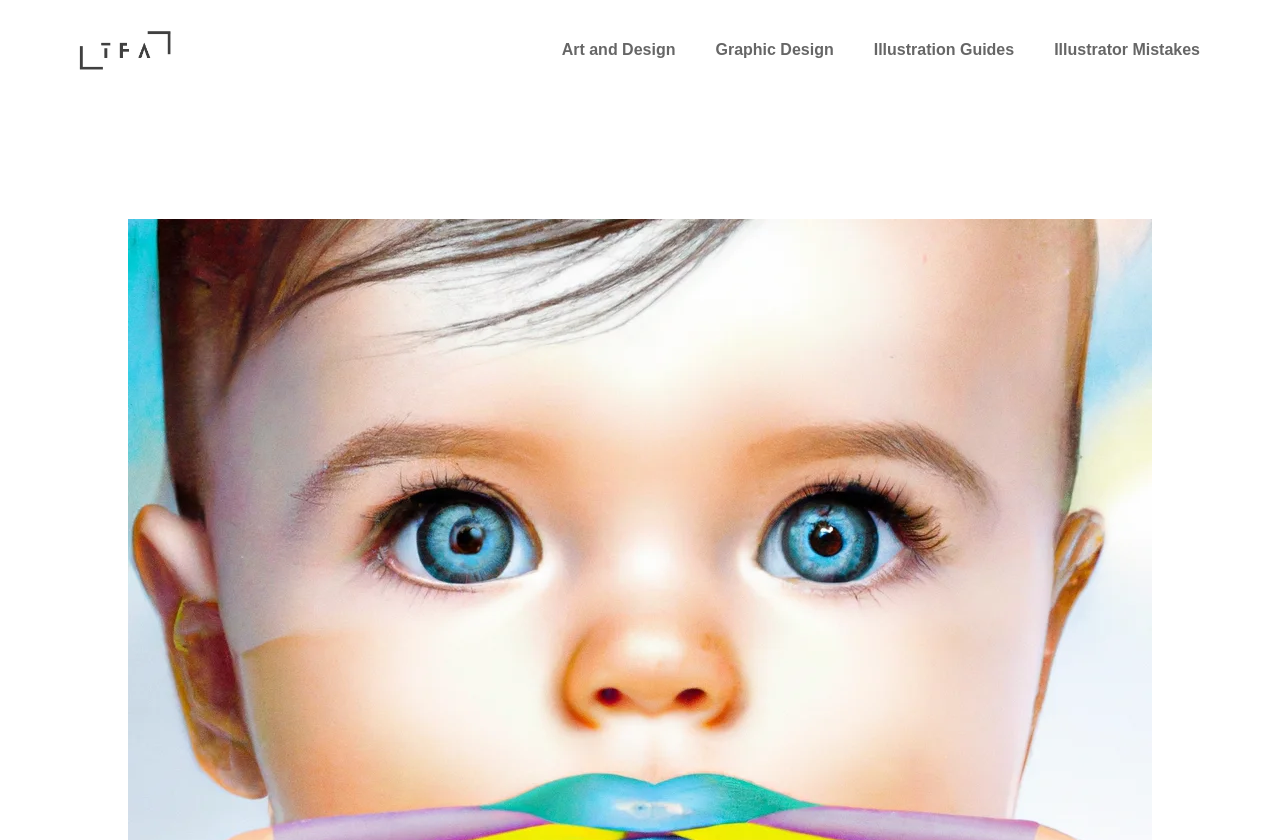Give a detailed overview of the webpage's appearance and contents.

The webpage is about learning to draw lifelike portraits using Illustrator. At the top of the page, there is a banner that spans the entire width, containing a link to the site "Treesforanja" with an accompanying image of the same name. Below the banner, there is a primary navigation menu that takes up most of the width, featuring four links: "Art and Design", "Graphic Design", "Illustration Guides", and "Illustrator Mistakes", arranged from left to right.